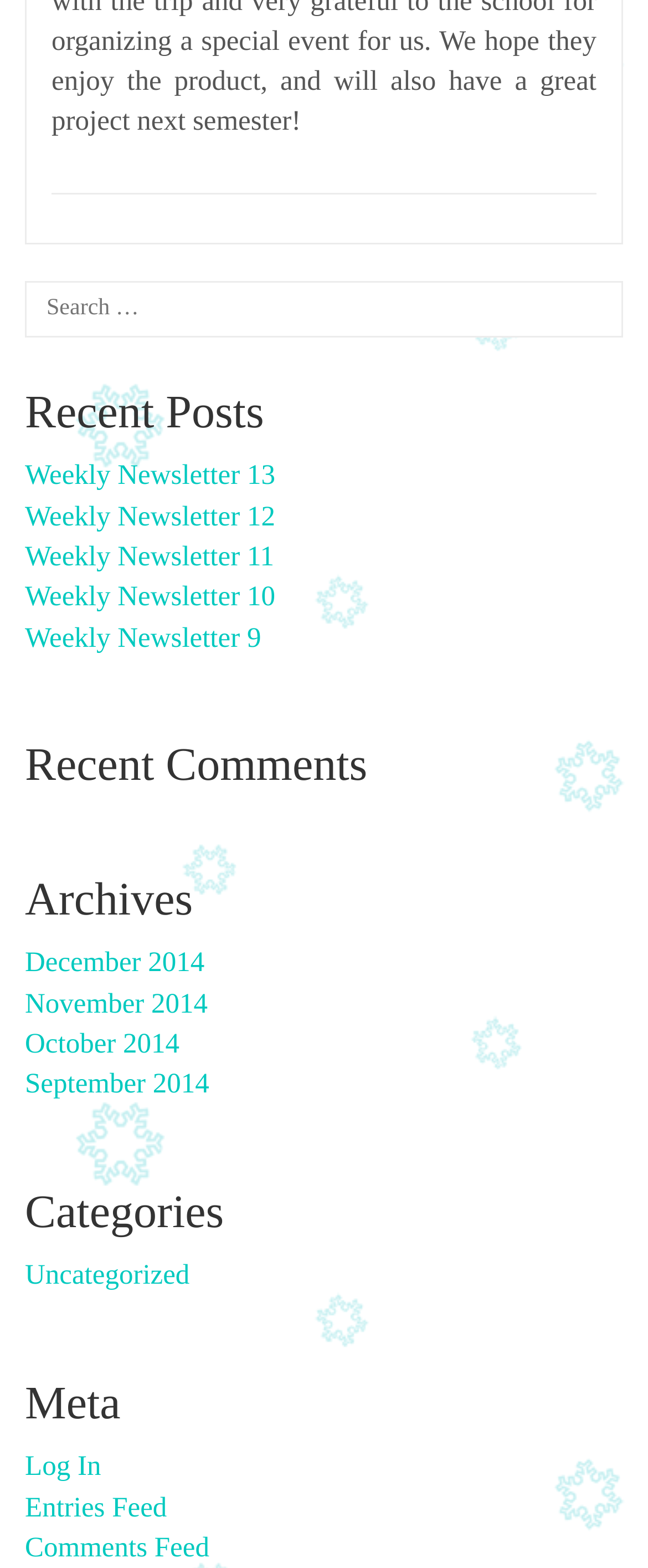Please identify the bounding box coordinates of the region to click in order to complete the given instruction: "view uncategorized posts". The coordinates should be four float numbers between 0 and 1, i.e., [left, top, right, bottom].

[0.038, 0.803, 0.293, 0.823]